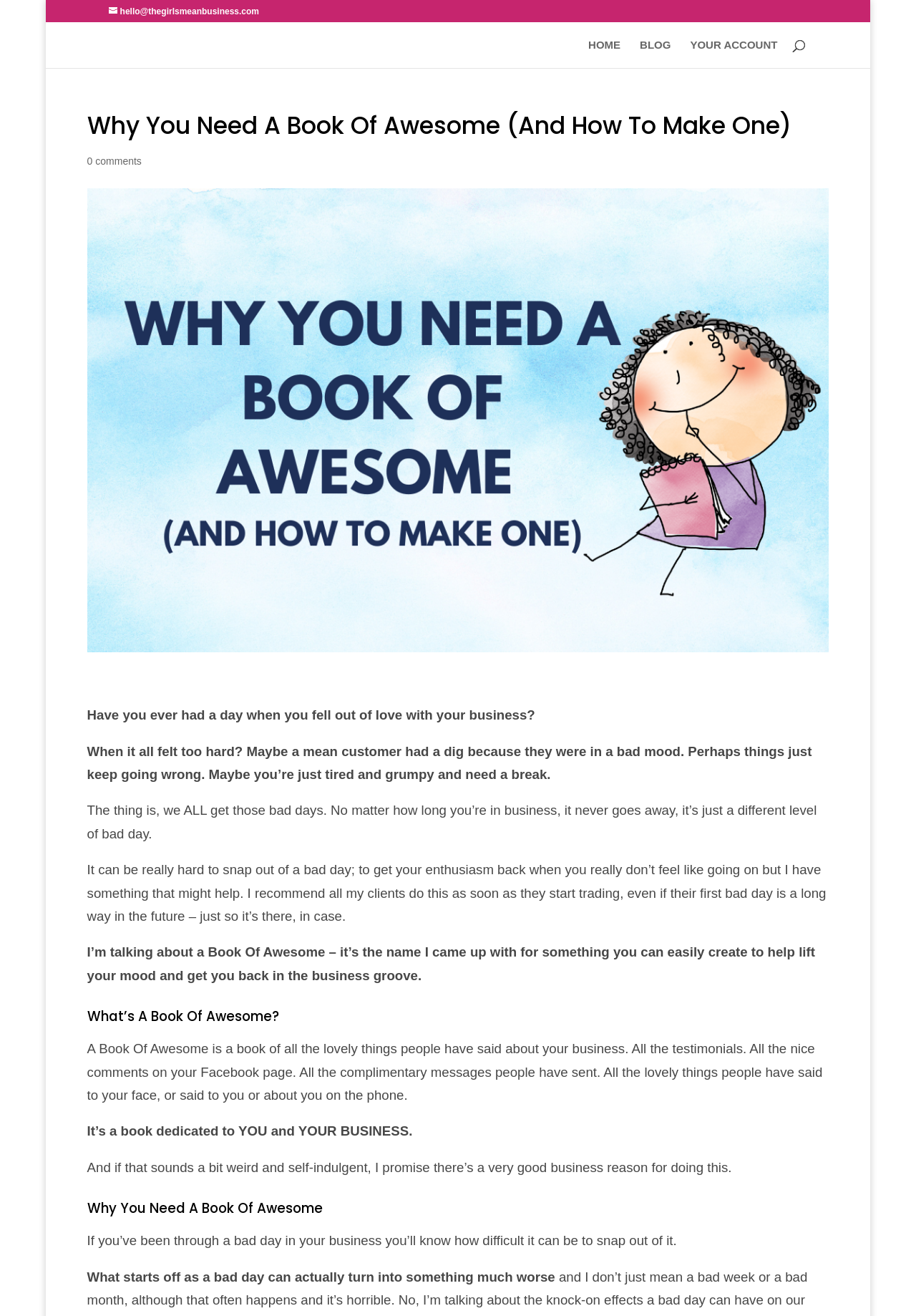Locate and provide the bounding box coordinates for the HTML element that matches this description: "name="s" placeholder="Search …" title="Search for:"".

[0.129, 0.017, 0.858, 0.018]